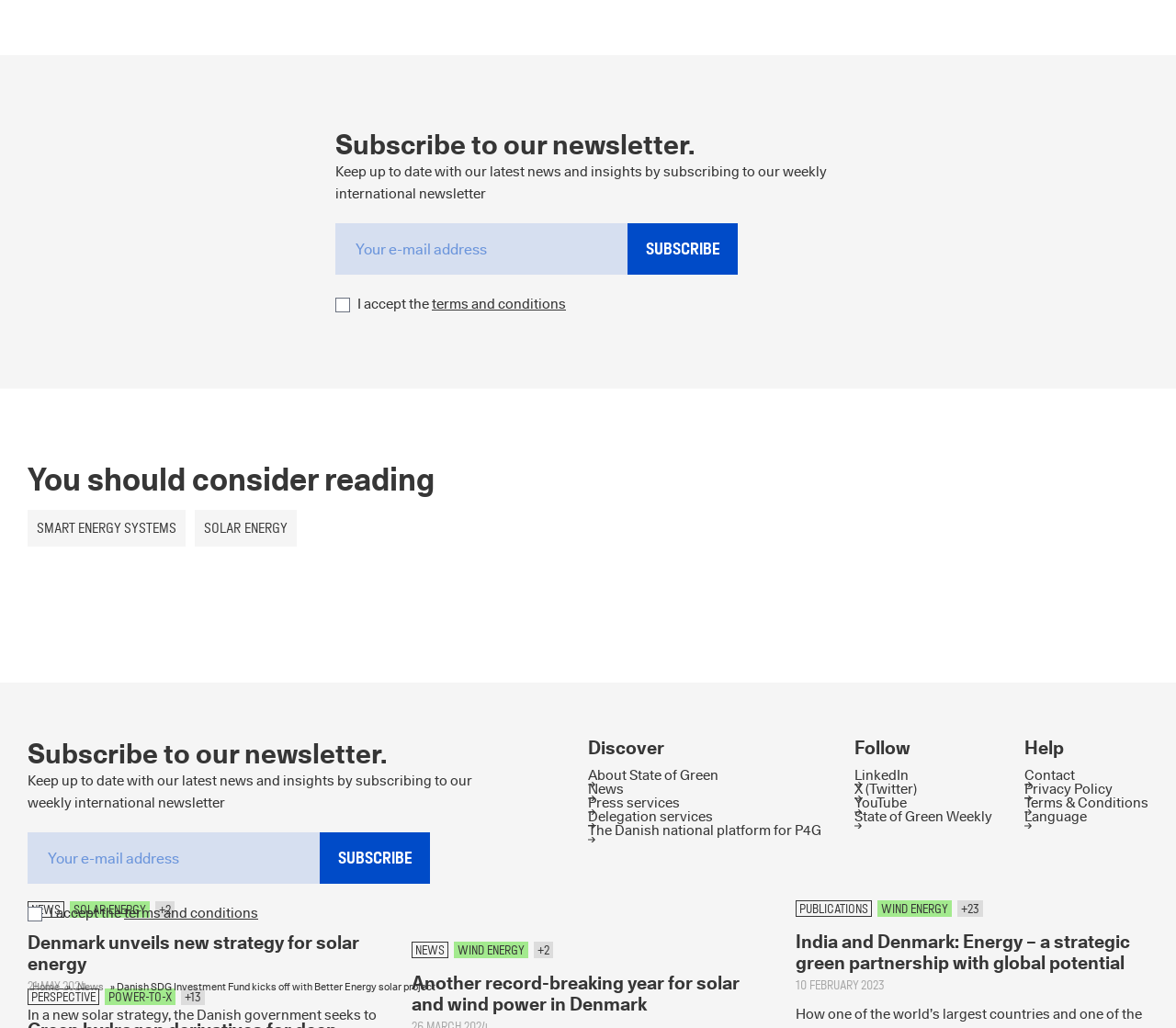Please respond in a single word or phrase: 
What is the purpose of the 'Follow' section?

To follow State of Green on social media